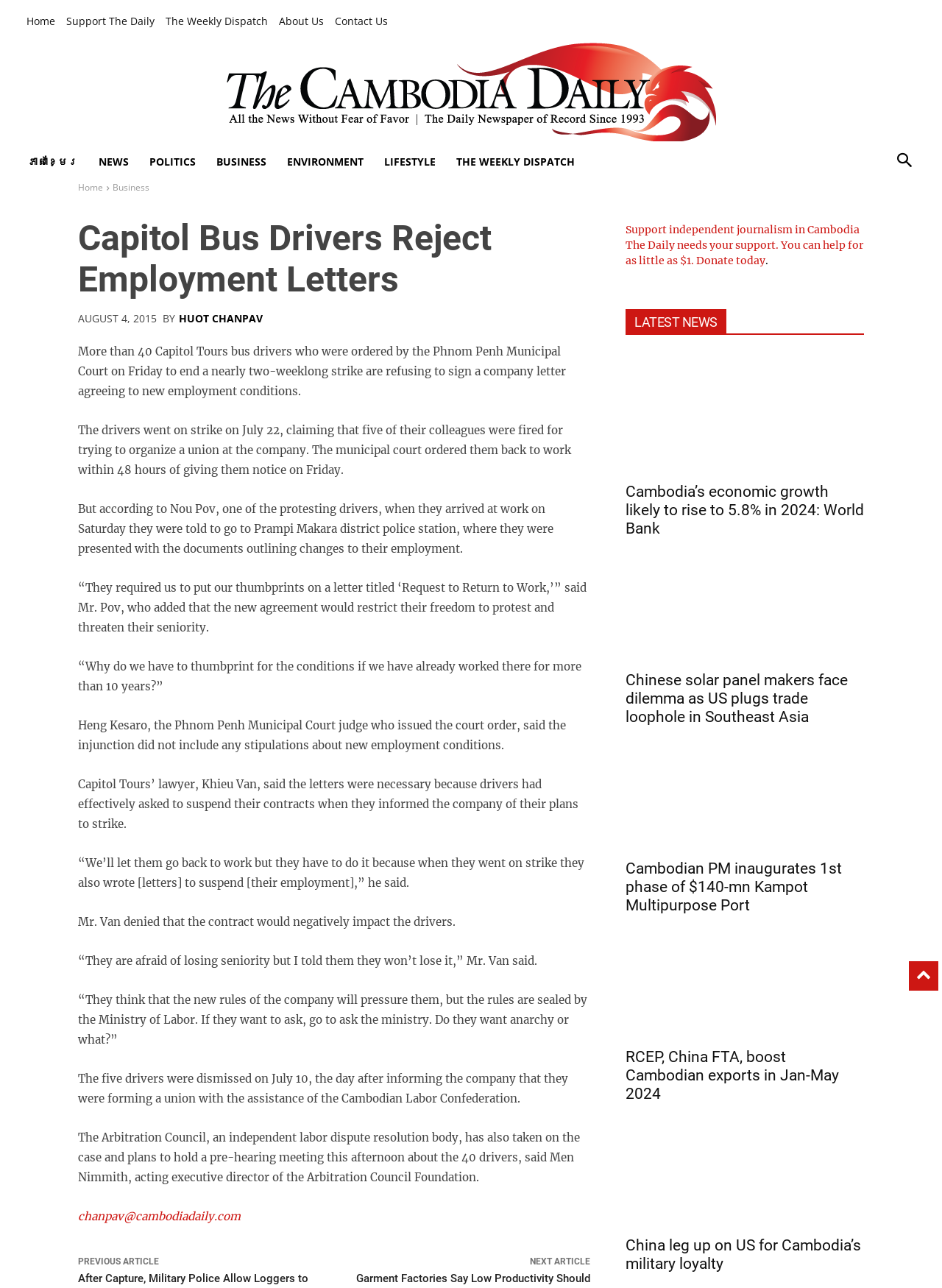Please determine the bounding box coordinates of the clickable area required to carry out the following instruction: "View the latest news 'Cambodia’s economic growth likely to rise to 5.8% in 2024: World Bank'". The coordinates must be four float numbers between 0 and 1, represented as [left, top, right, bottom].

[0.664, 0.275, 0.917, 0.367]